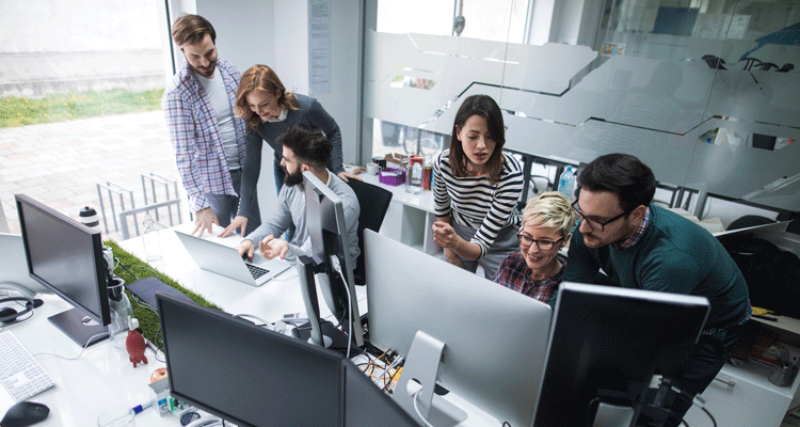Offer a detailed narrative of what is shown in the image.

In a modern workspace, a diverse group of six professionals is gathered around a central computer, engaged in a collaborative effort. The atmosphere is vibrant, showcasing a blend of creativity and teamwork as they discuss ideas and solutions. The individuals are dressed in casual attire, suggesting a relaxed yet focused work environment. Four monitors face the camera, displaying their work, while the large windows in the background allow natural light to enhance the inviting ambiance of the office space. This scene reflects the dynamic and collaborative spirit essential for project management methodologies that support Agile approaches.